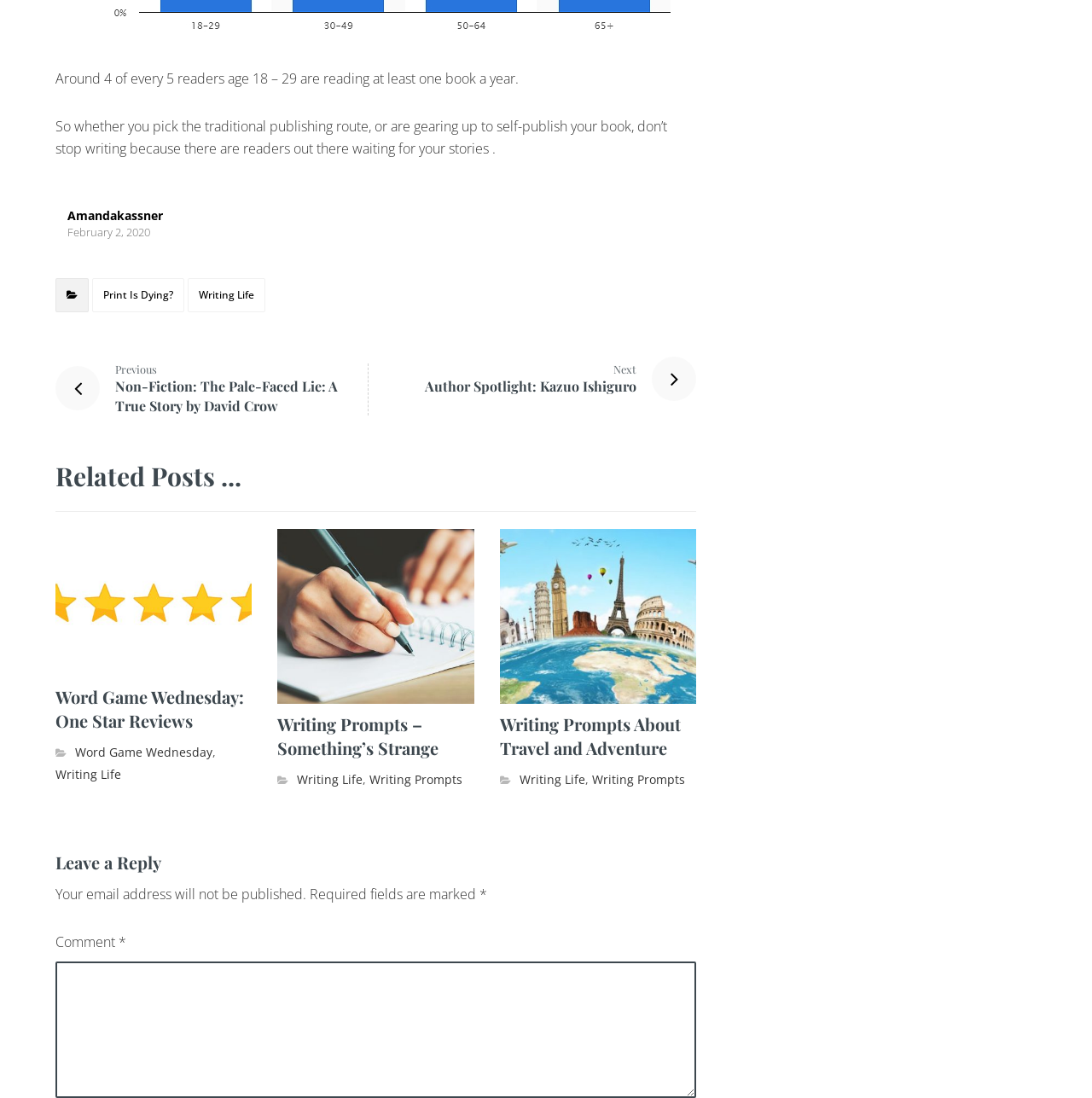Answer the question using only a single word or phrase: 
How many fields are required in the comment section?

1